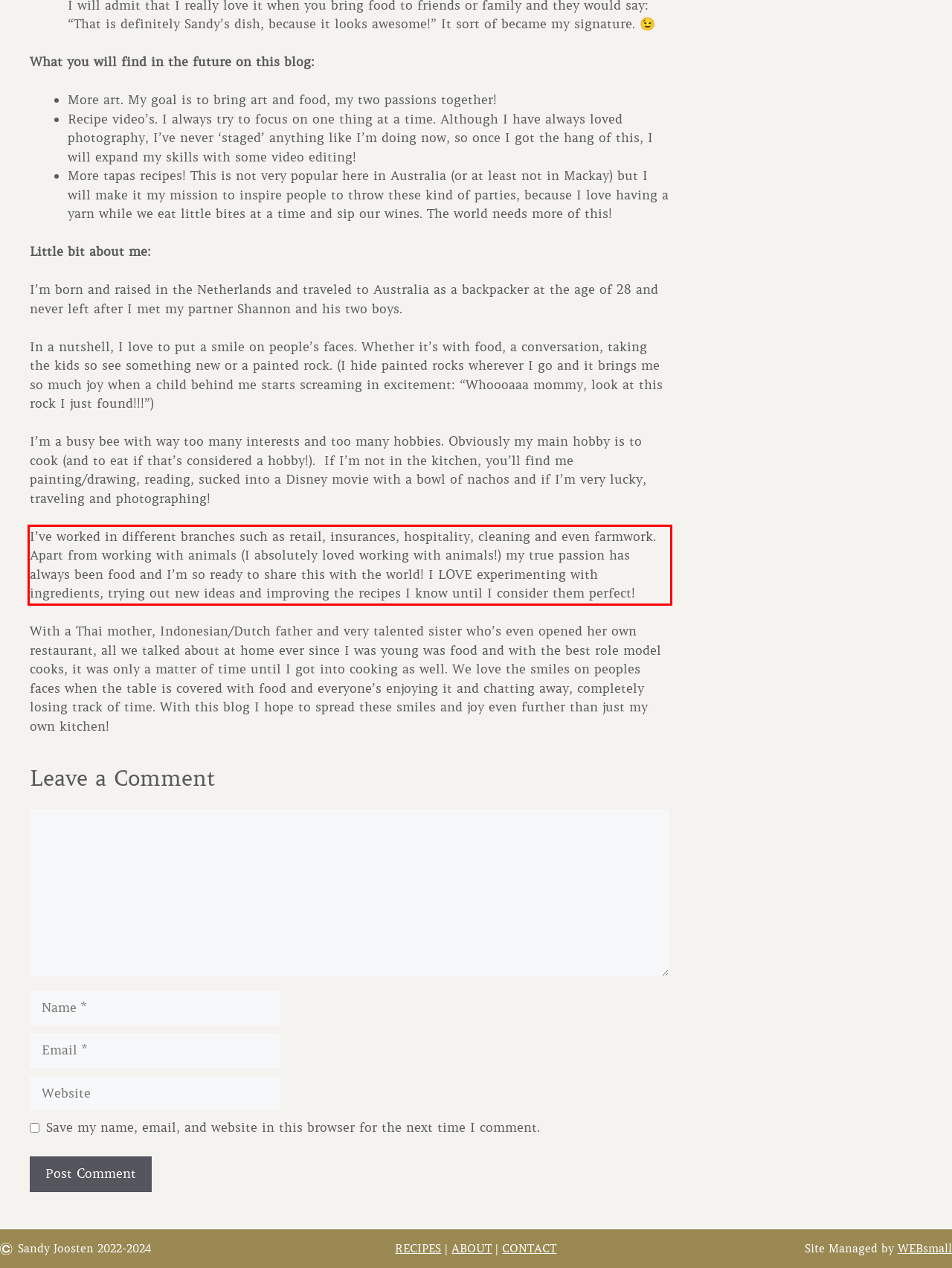Using the provided webpage screenshot, recognize the text content in the area marked by the red bounding box.

I’ve worked in different branches such as retail, insurances, hospitality, cleaning and even farmwork. Apart from working with animals (I absolutely loved working with animals!) my true passion has always been food and I’m so ready to share this with the world! I LOVE experimenting with ingredients, trying out new ideas and improving the recipes I know until I consider them perfect!